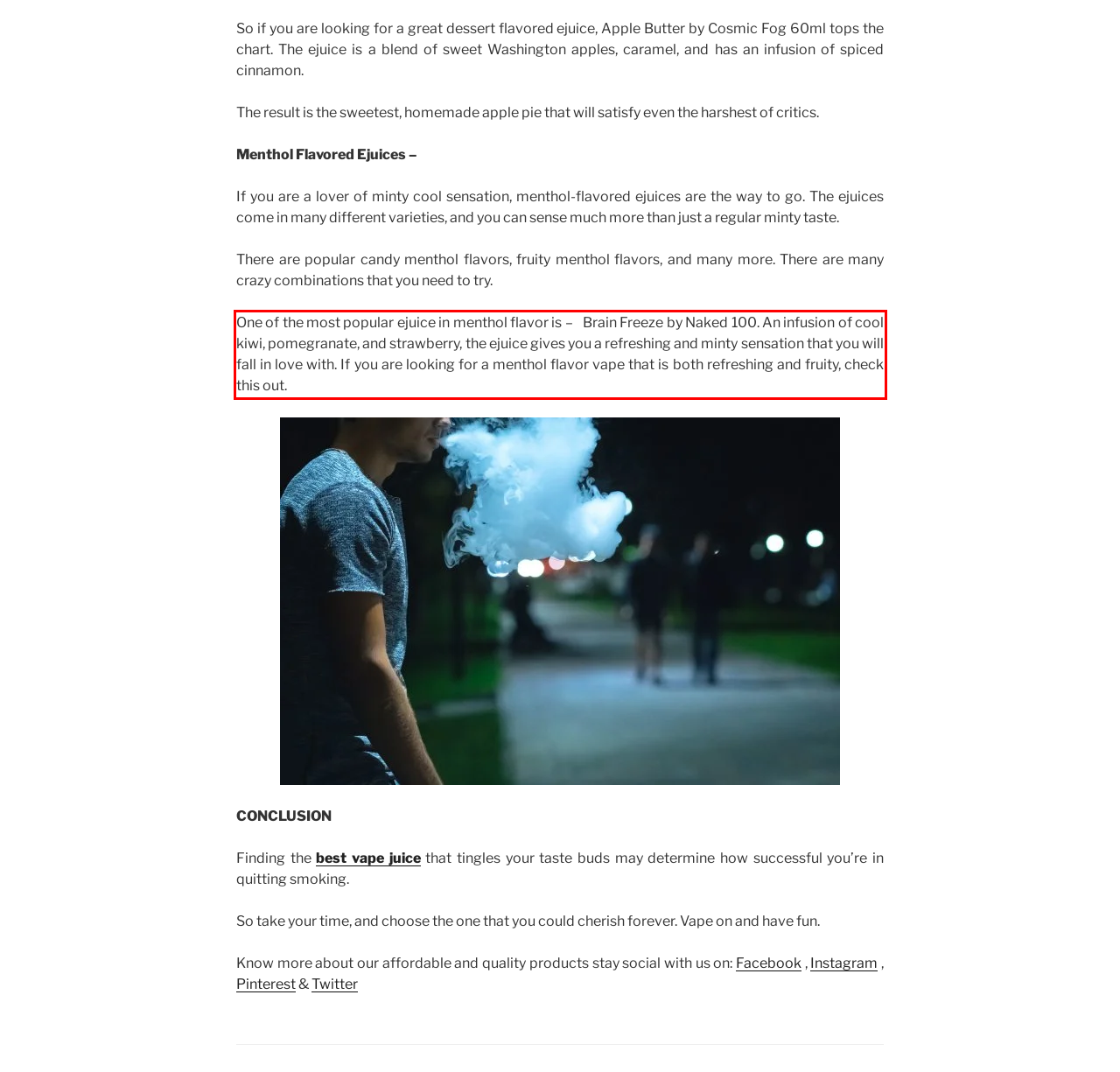From the provided screenshot, extract the text content that is enclosed within the red bounding box.

One of the most popular ejuice in menthol flavor is – Brain Freeze by Naked 100. An infusion of cool kiwi, pomegranate, and strawberry, the ejuice gives you a refreshing and minty sensation that you will fall in love with. If you are looking for a menthol flavor vape that is both refreshing and fruity, check this out.